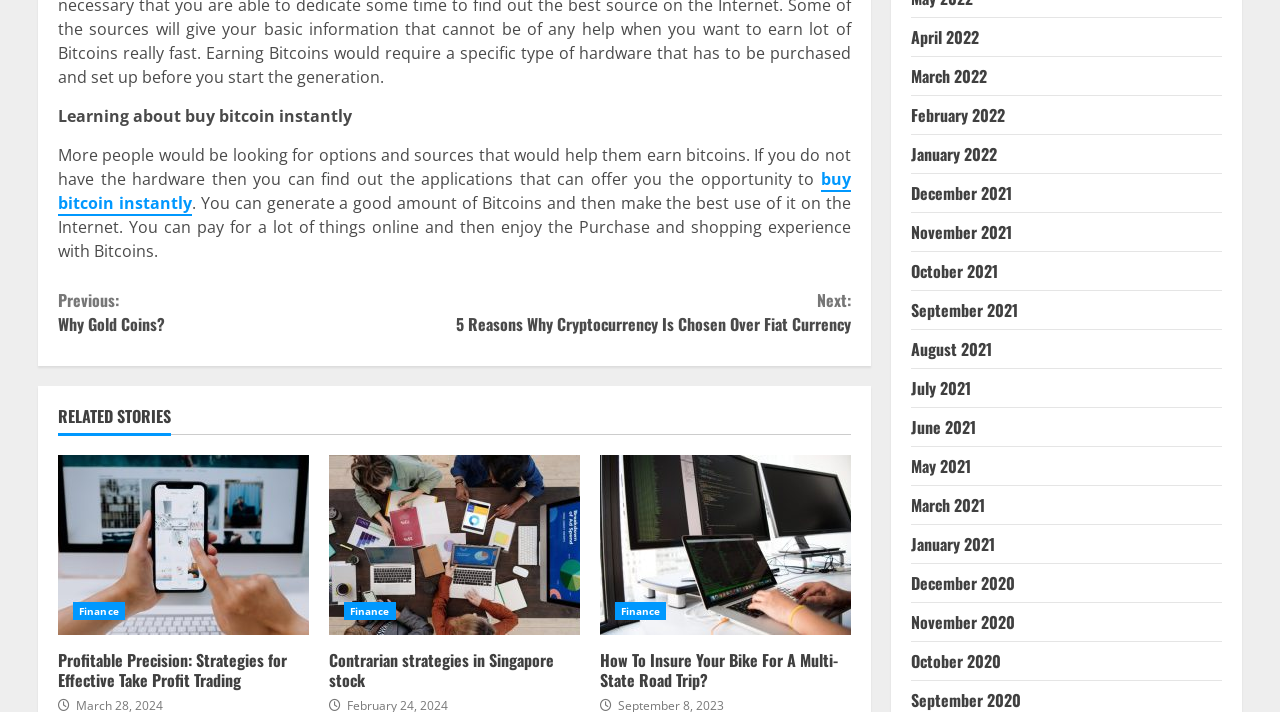What is the time period covered by the links on the right side of the webpage?
Based on the image, give a concise answer in the form of a single word or short phrase.

from 2020 to 2022